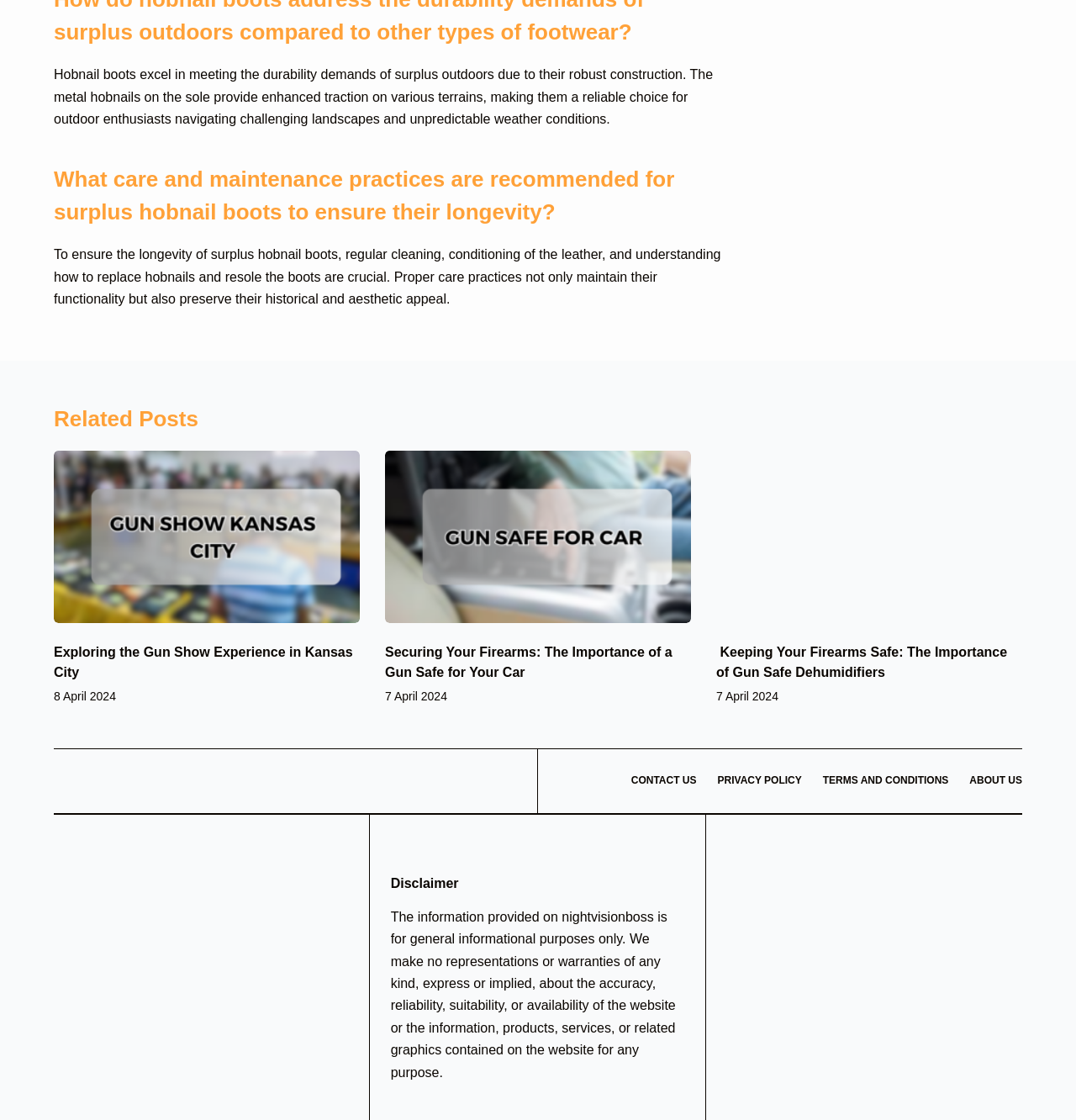Using the description: "Terms and Conditions", determine the UI element's bounding box coordinates. Ensure the coordinates are in the format of four float numbers between 0 and 1, i.e., [left, top, right, bottom].

[0.755, 0.692, 0.891, 0.703]